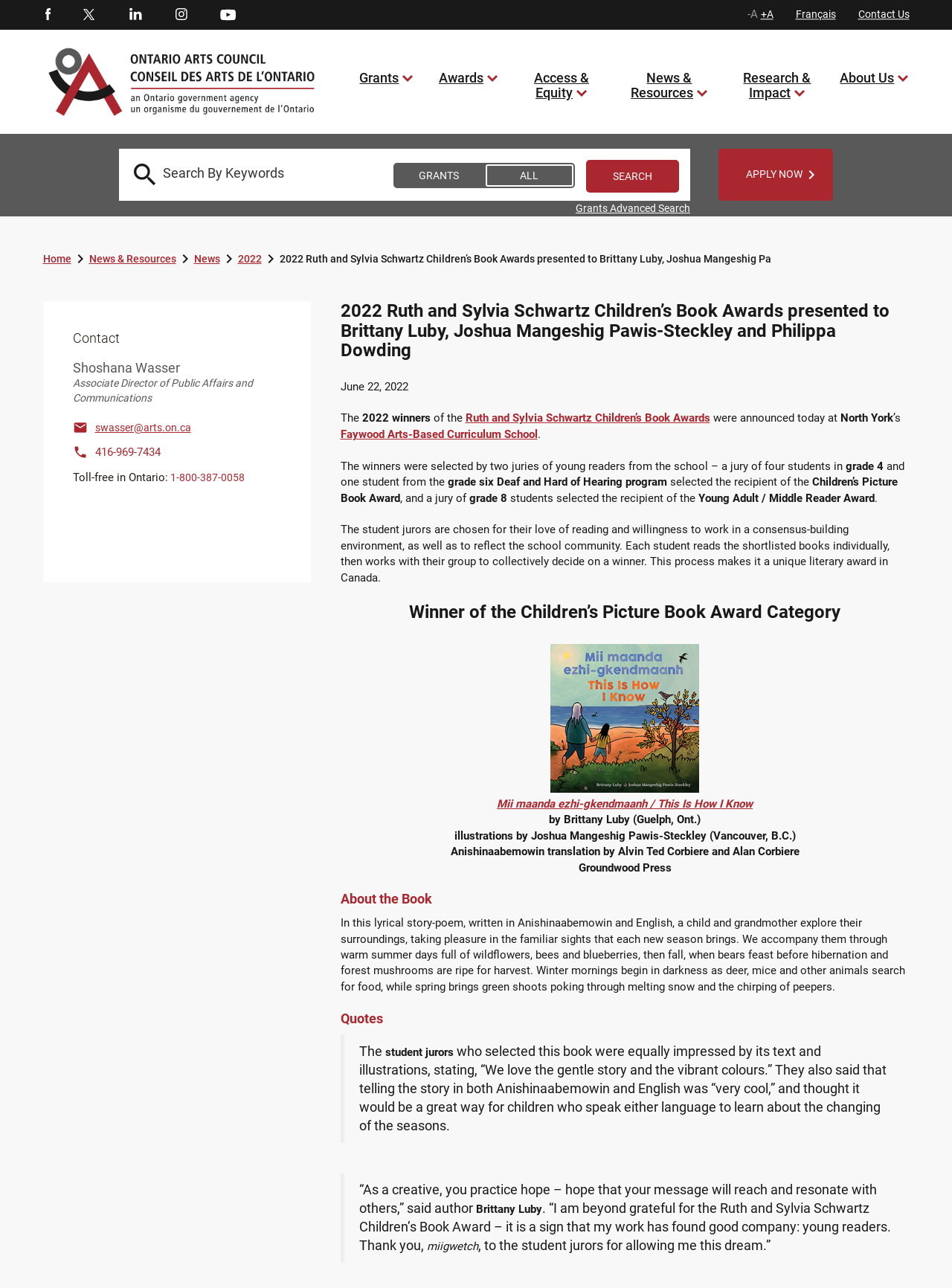Identify the bounding box coordinates of the region that needs to be clicked to carry out this instruction: "Apply now". Provide these coordinates as four float numbers ranging from 0 to 1, i.e., [left, top, right, bottom].

[0.755, 0.115, 0.875, 0.156]